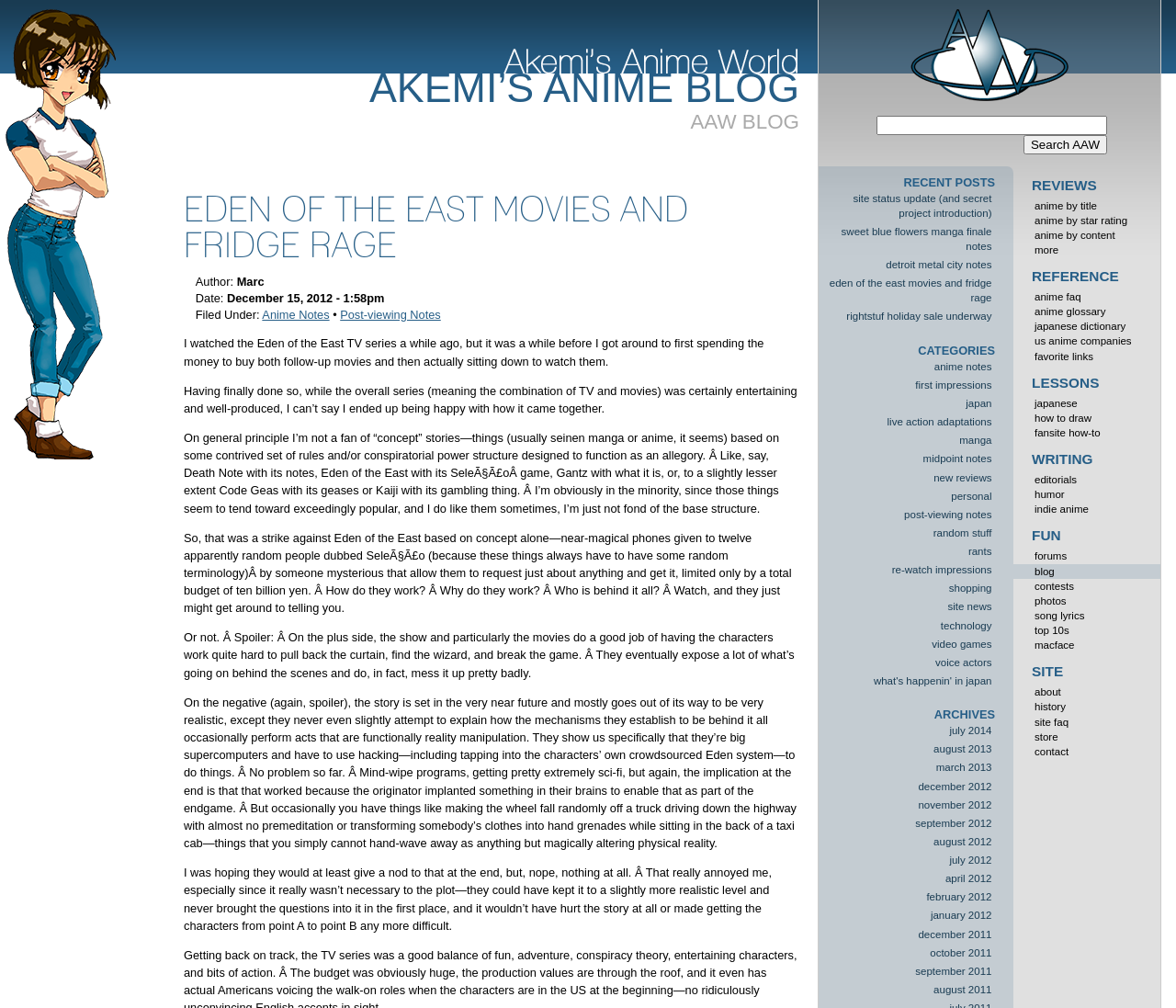Who is the author of the post?
Answer with a single word or phrase, using the screenshot for reference.

Marc